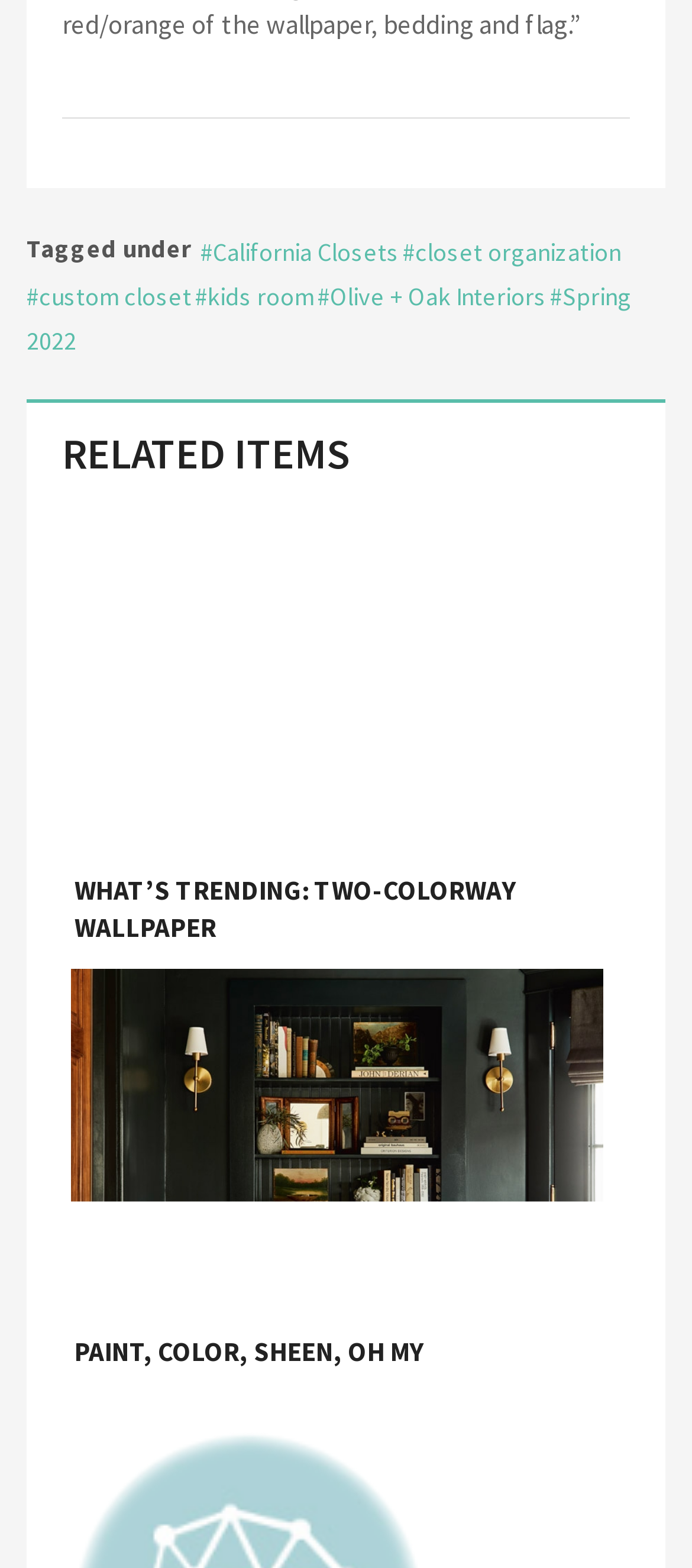How many static text elements are in the footer?
Please look at the screenshot and answer in one word or a short phrase.

2